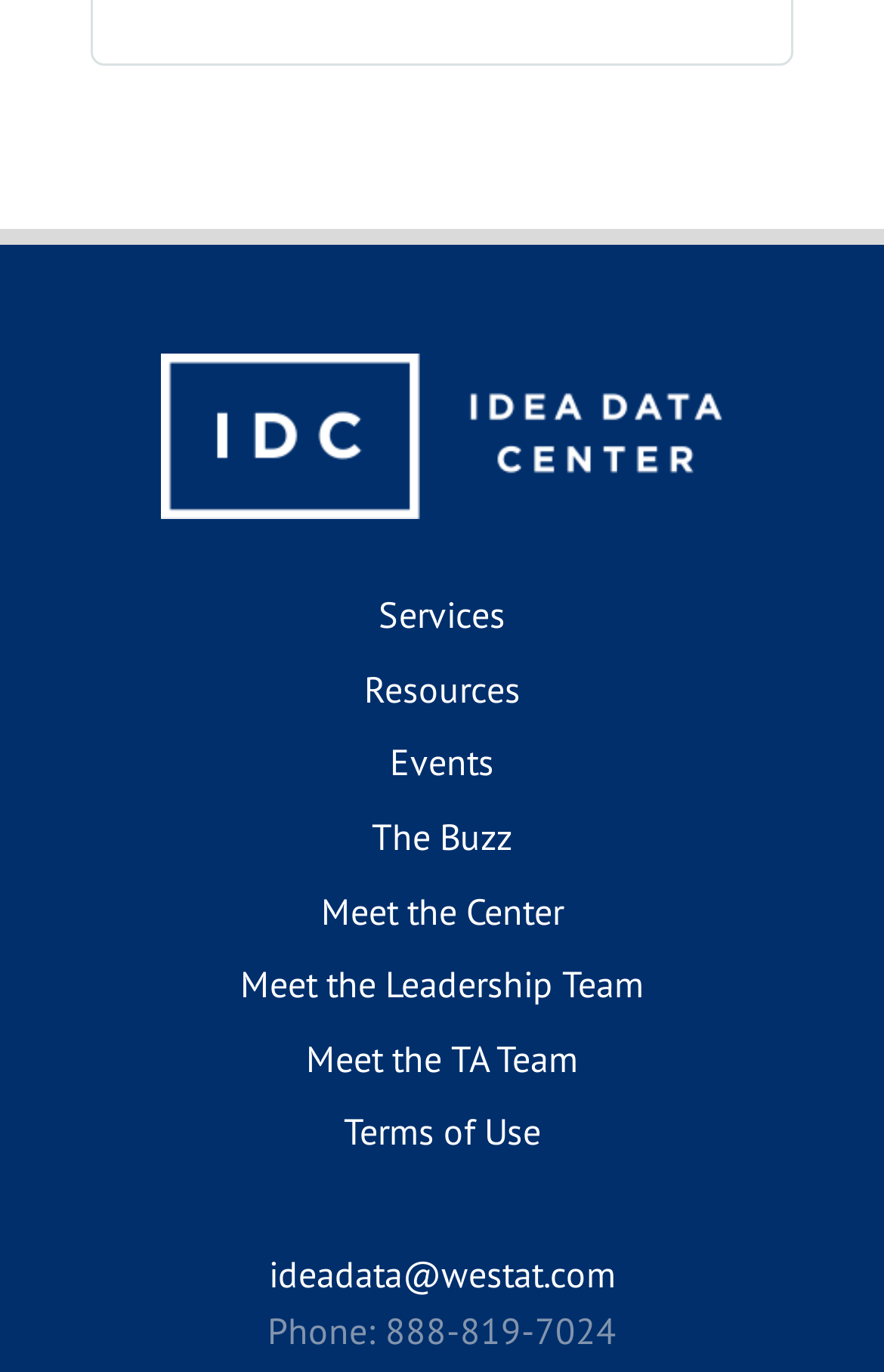How many links are in the top navigation menu?
Please answer the question with as much detail as possible using the screenshot.

The top navigation menu contains links to 'Services', 'Resources', 'Events', 'The Buzz', 'Meet the Center', 'Meet the Leadership Team', and 'Meet the TA Team', which makes a total of 7 links.